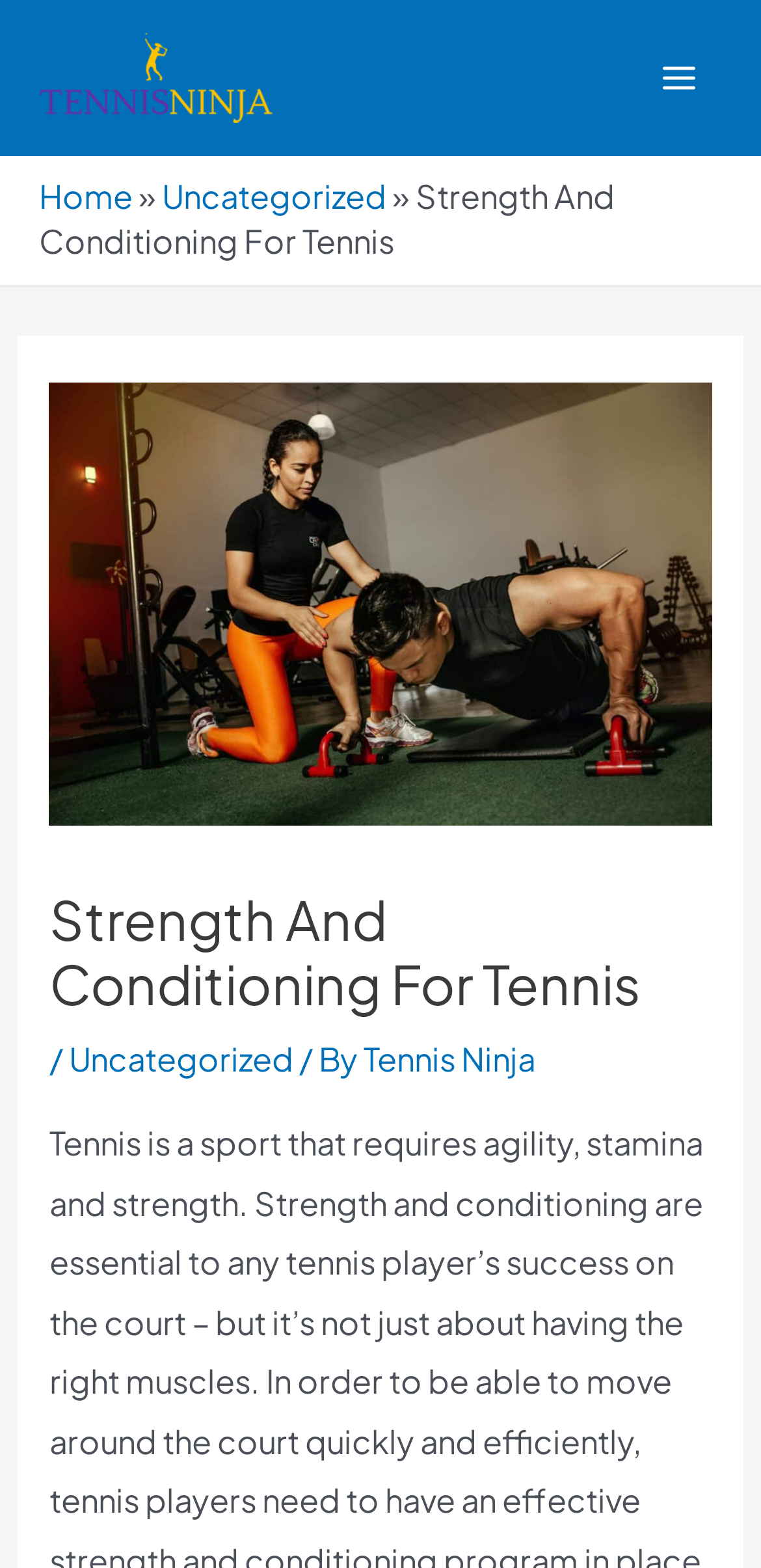Please find and provide the title of the webpage.

Strength And Conditioning For Tennis